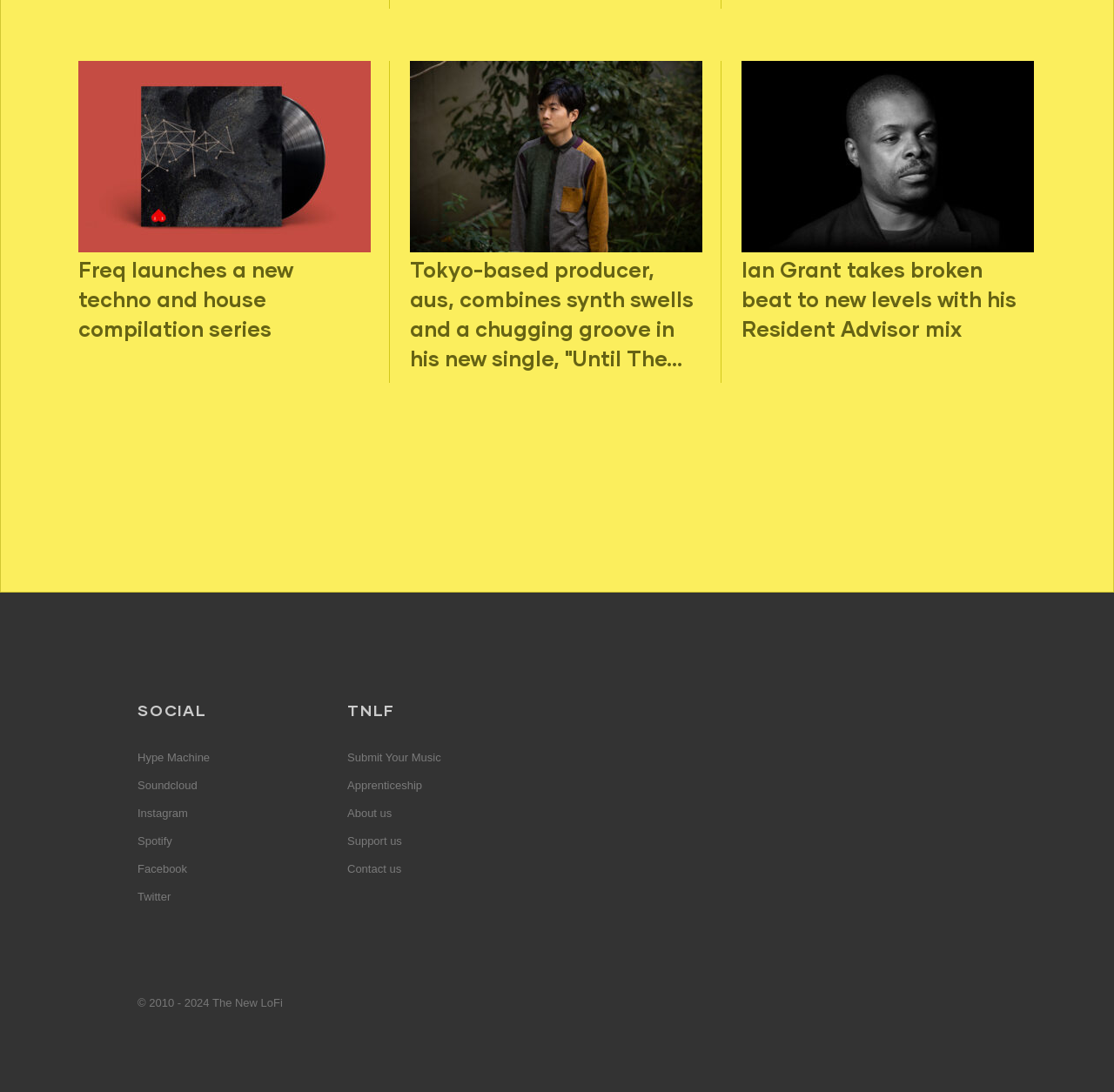Please identify the bounding box coordinates of the element that needs to be clicked to execute the following command: "Submit your music". Provide the bounding box using four float numbers between 0 and 1, formatted as [left, top, right, bottom].

[0.312, 0.688, 0.396, 0.709]